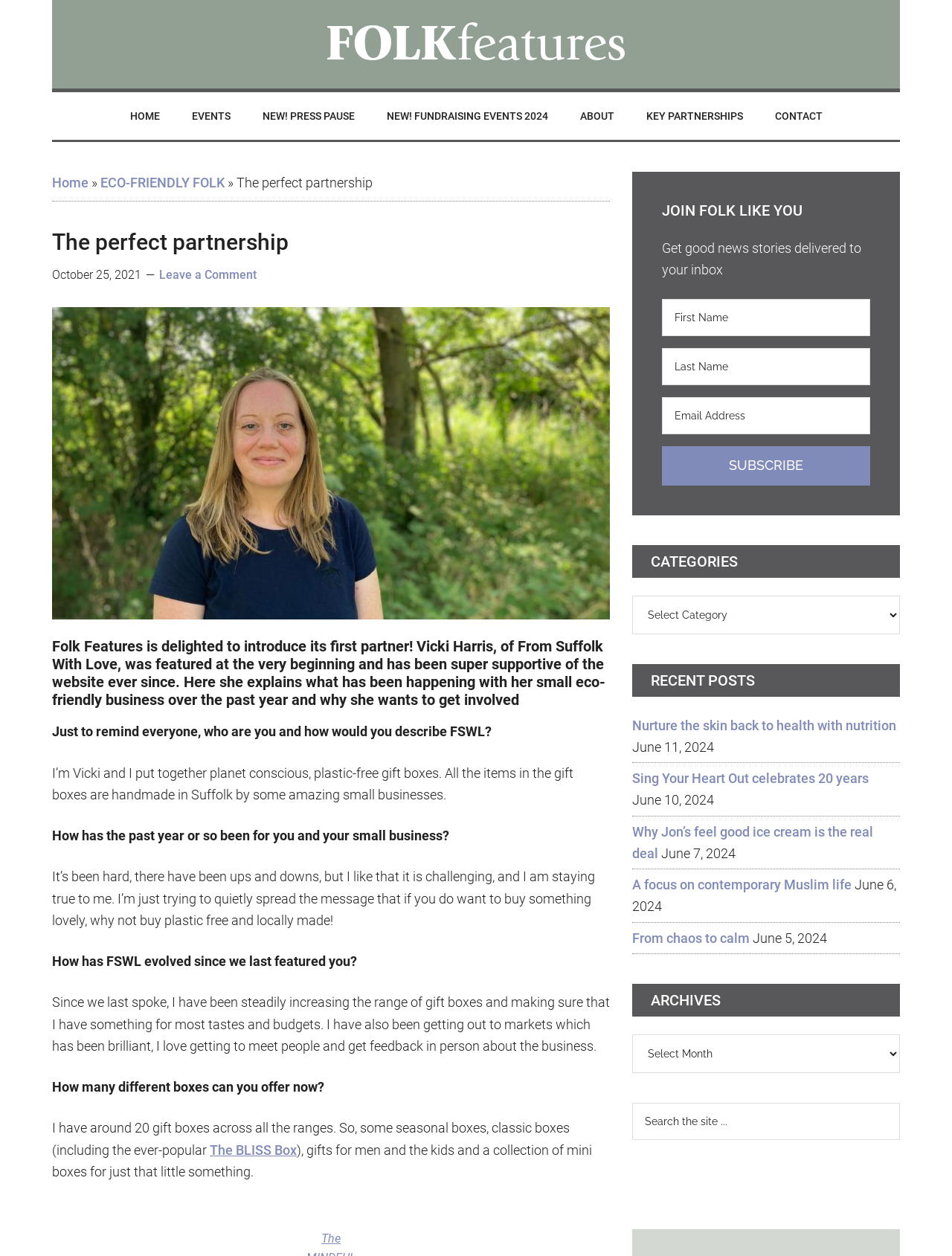Determine and generate the text content of the webpage's headline.

The perfect partnership